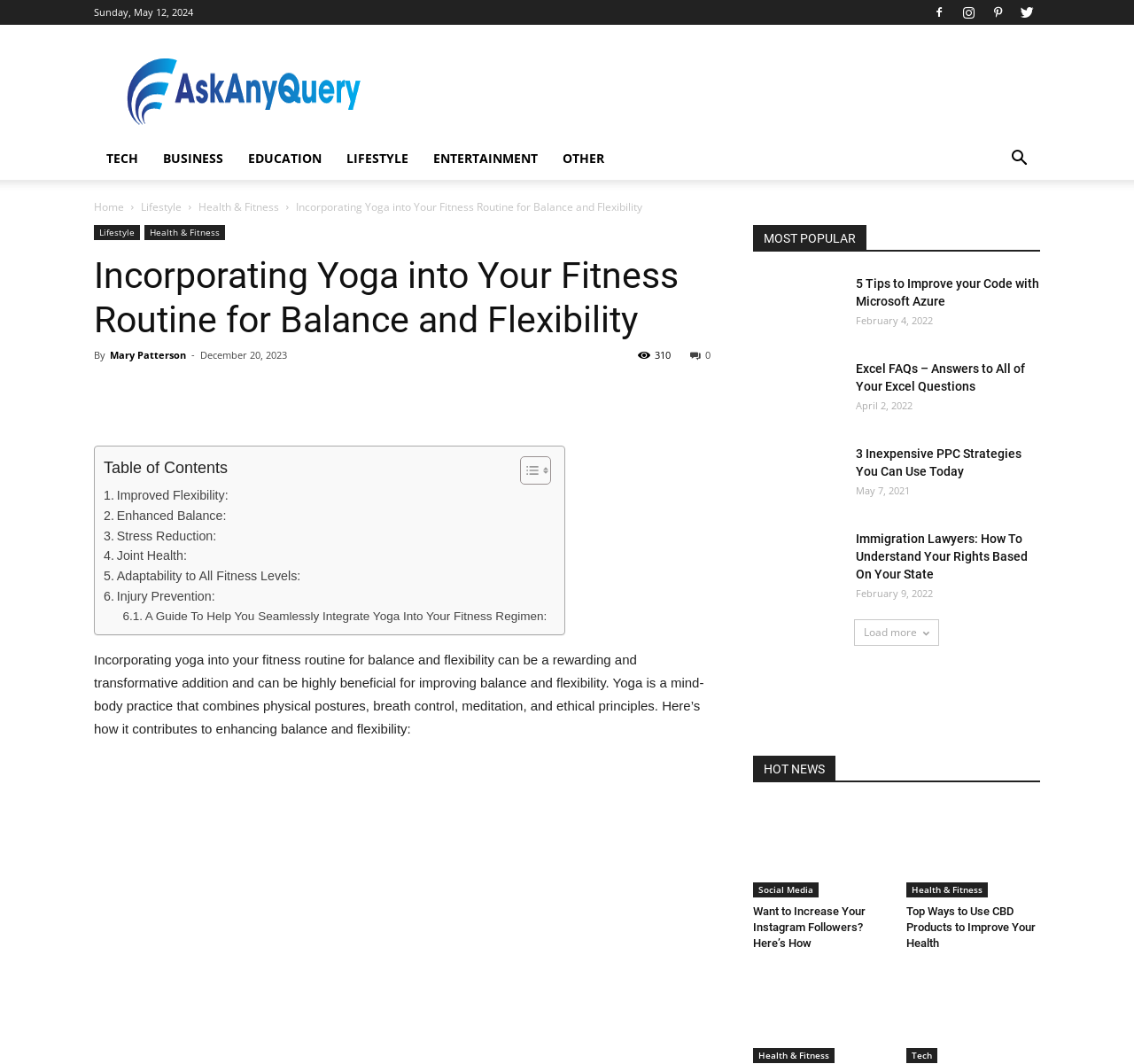Answer this question in one word or a short phrase: How many links are there in the 'MOST POPULAR' section?

24